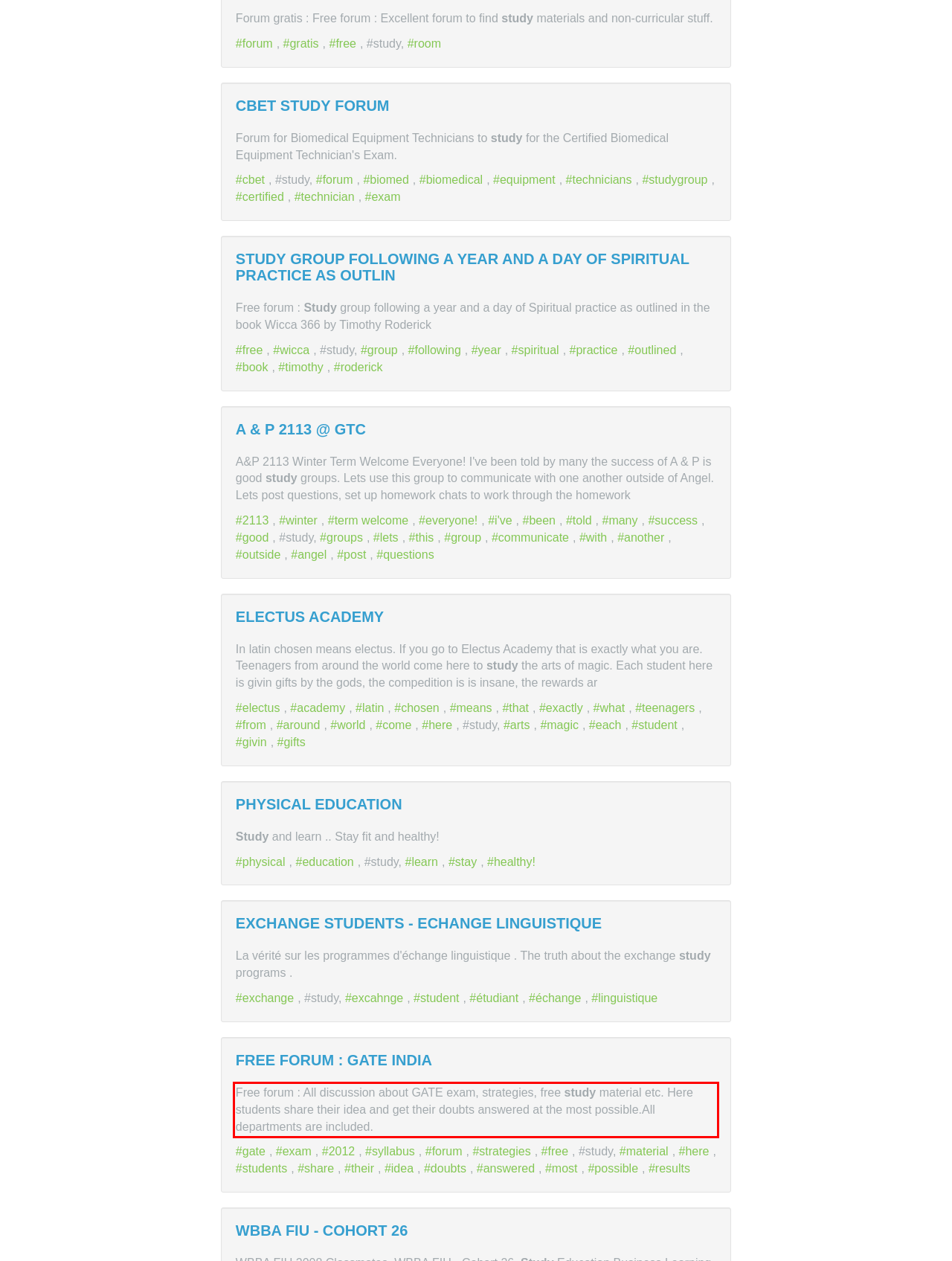Identify the text within the red bounding box on the webpage screenshot and generate the extracted text content.

Free forum : All discussion about GATE exam, strategies, free study material etc. Here students share their idea and get their doubts answered at the most possible.All departments are included.